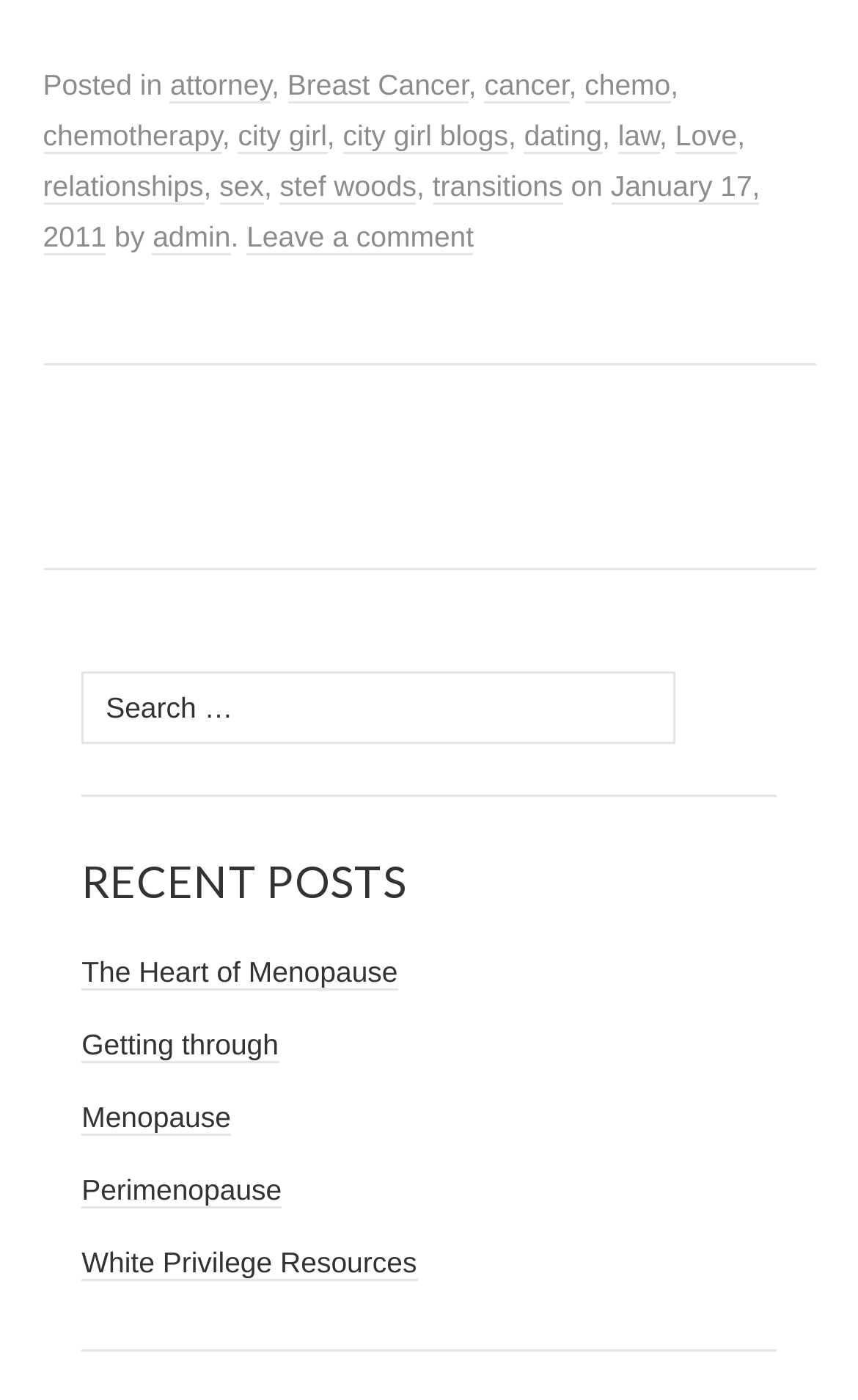Identify the bounding box coordinates of the area that should be clicked in order to complete the given instruction: "search for something". The bounding box coordinates should be four float numbers between 0 and 1, i.e., [left, top, right, bottom].

None